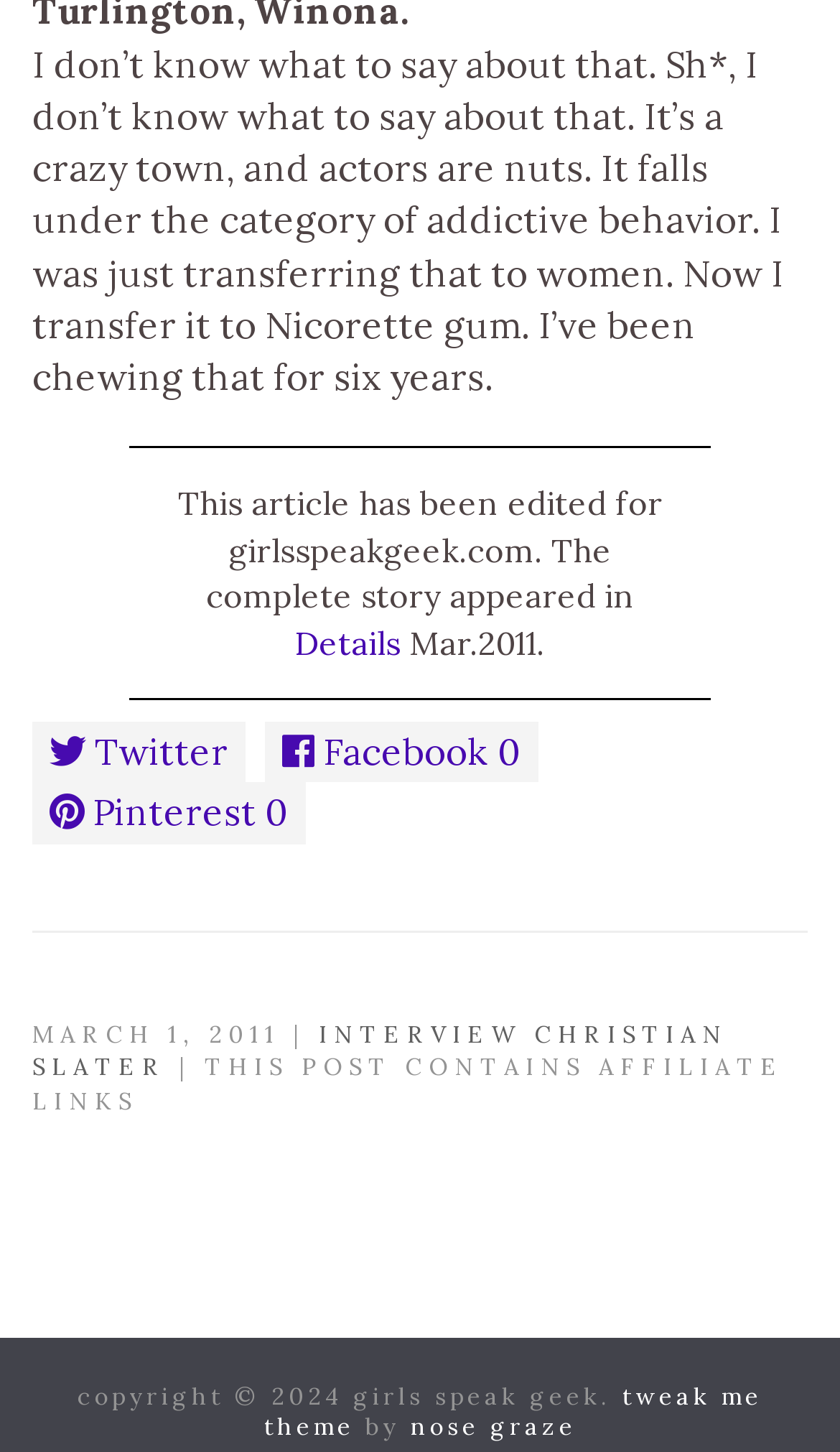What is the date of the article?
Please interpret the details in the image and answer the question thoroughly.

I found a StaticText element with the text 'Mar. 2011.' which indicates the date of the article.